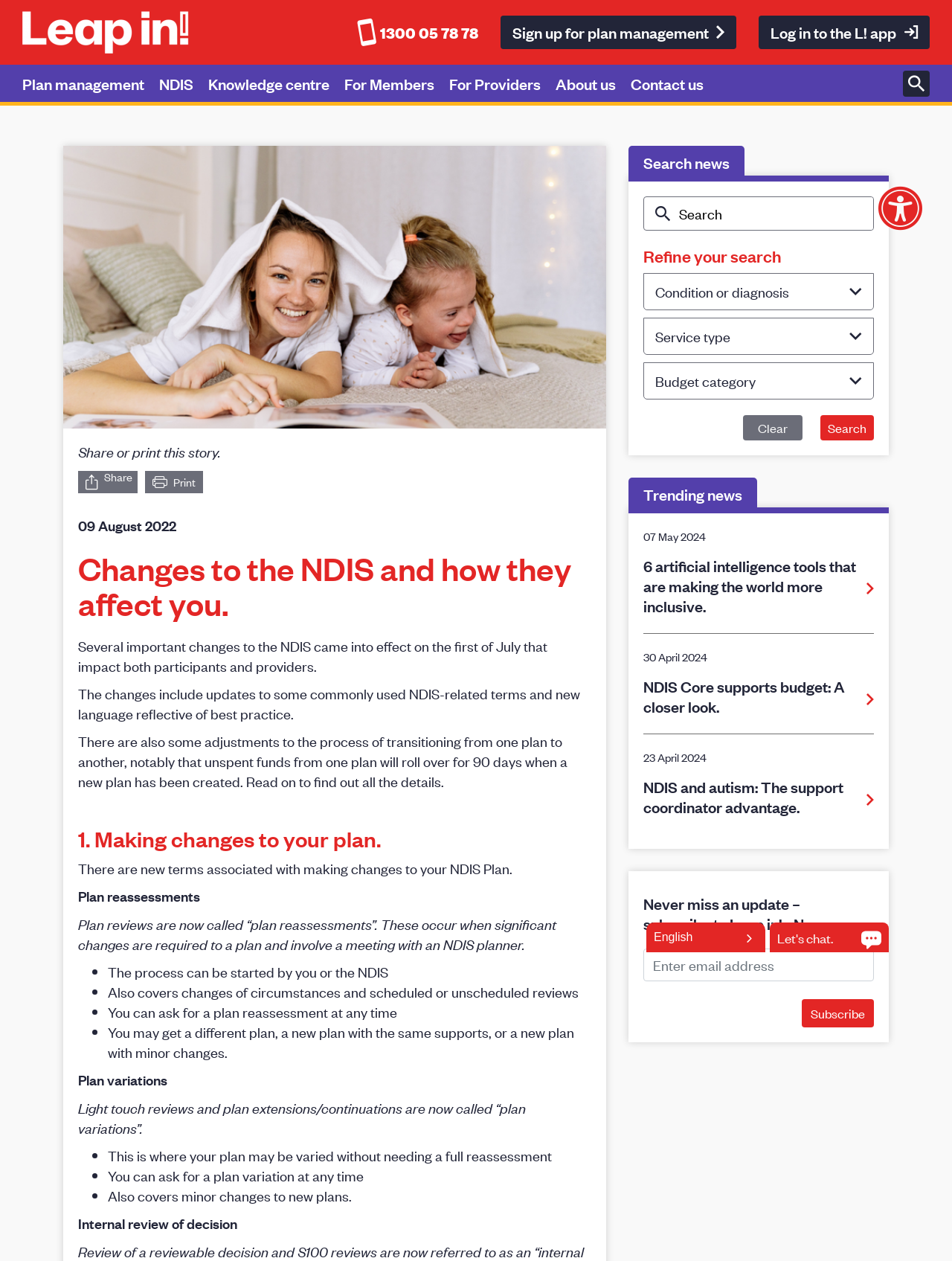Highlight the bounding box of the UI element that corresponds to this description: "name="your-email" placeholder="Enter email address"".

[0.676, 0.752, 0.918, 0.778]